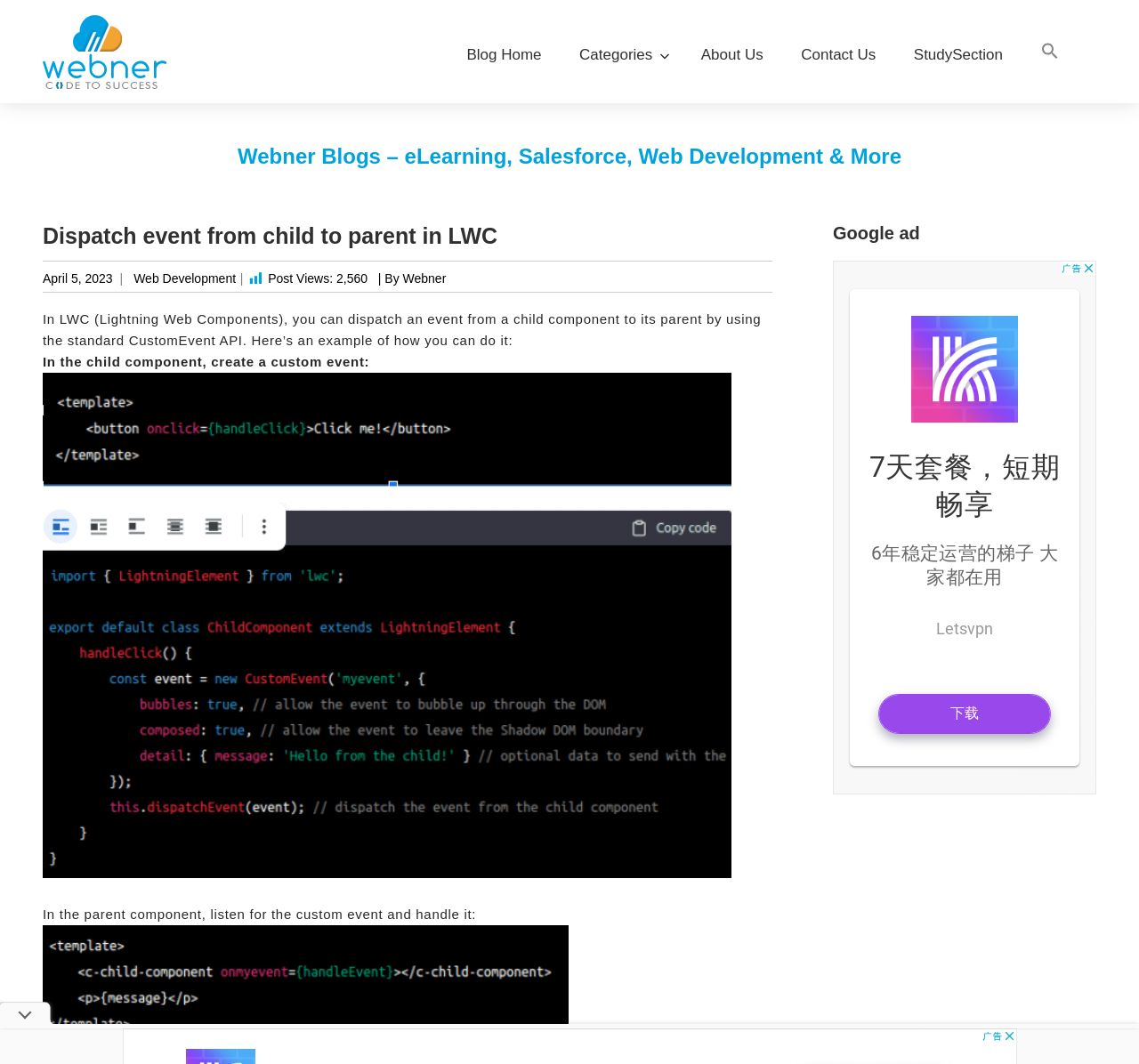Predict the bounding box of the UI element that fits this description: "parent_node: Blog Home".

[0.038, 0.011, 0.16, 0.027]